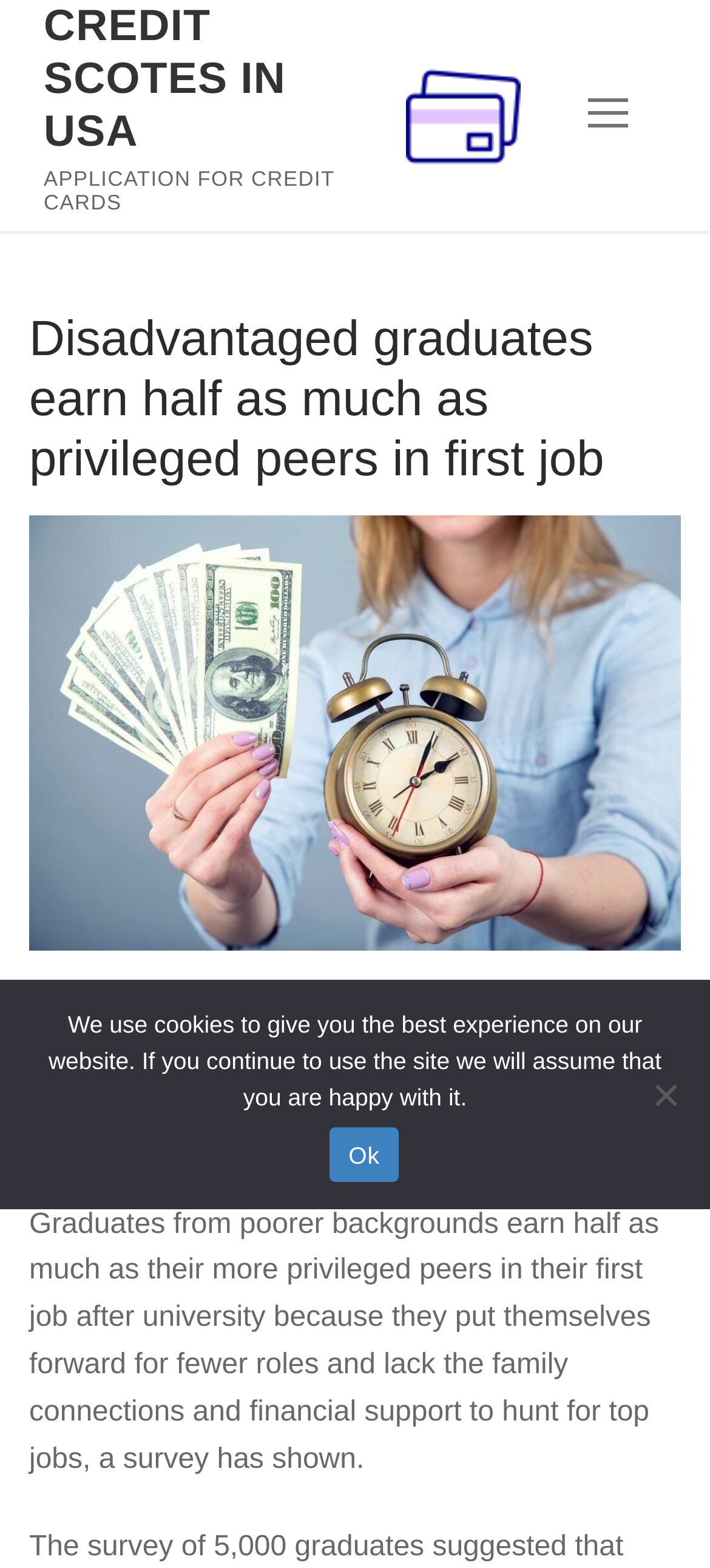Extract the bounding box coordinates for the UI element described as: "Credit scotes in USA".

[0.062, 0.0, 0.553, 0.102]